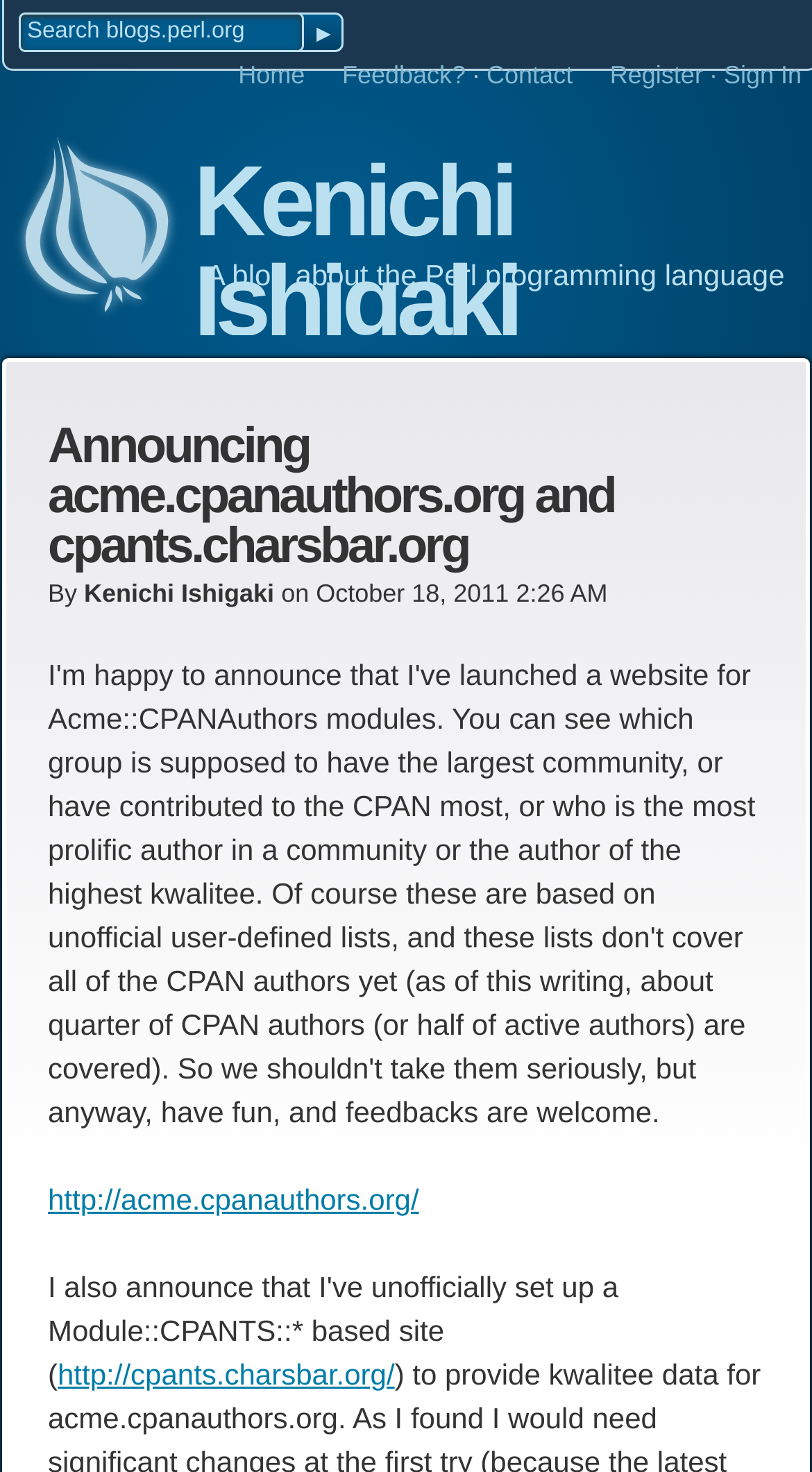Please identify the coordinates of the bounding box for the clickable region that will accomplish this instruction: "Register on the website".

[0.751, 0.041, 0.866, 0.061]